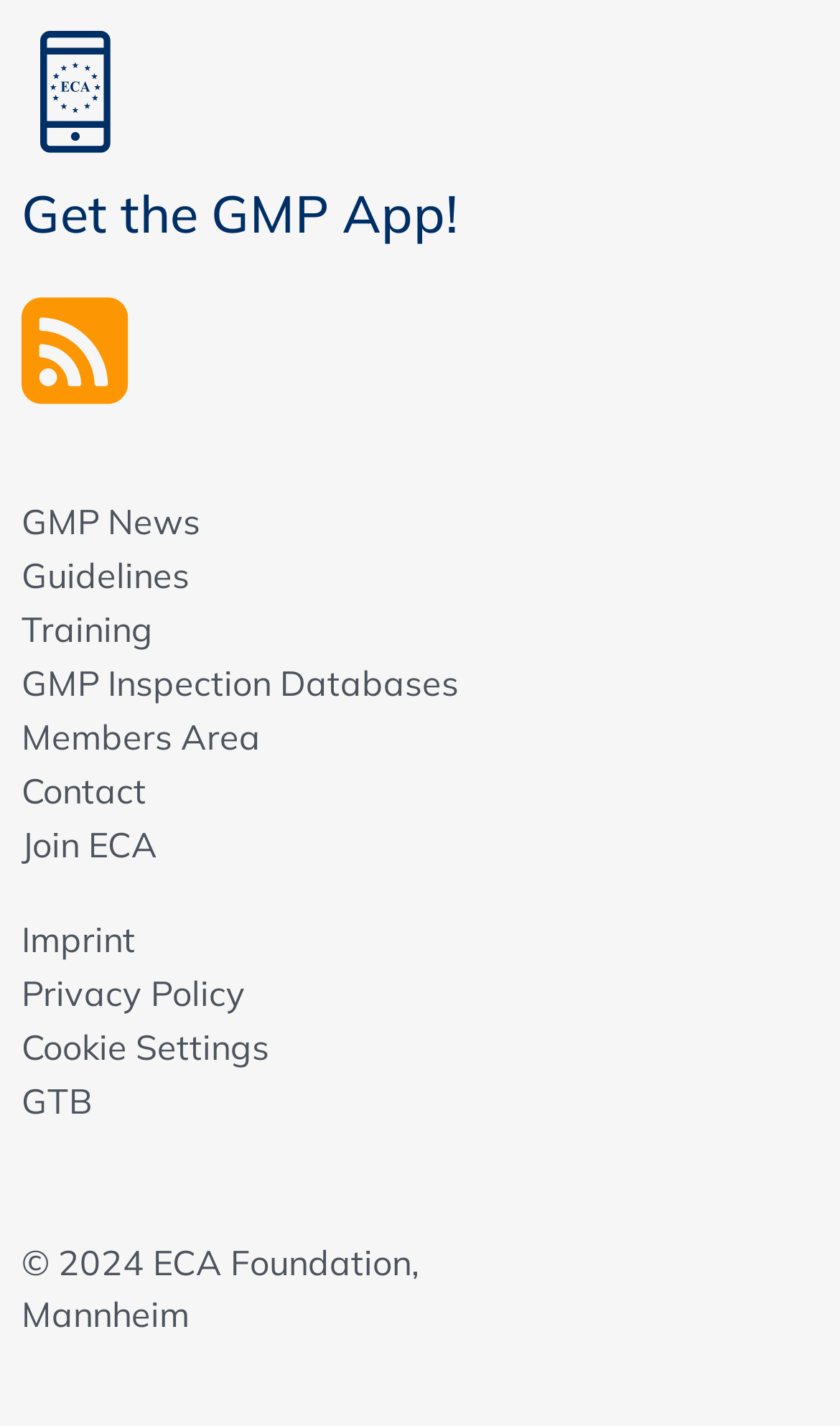Specify the bounding box coordinates of the element's area that should be clicked to execute the given instruction: "Contact ECA". The coordinates should be four float numbers between 0 and 1, i.e., [left, top, right, bottom].

[0.026, 0.536, 0.174, 0.573]